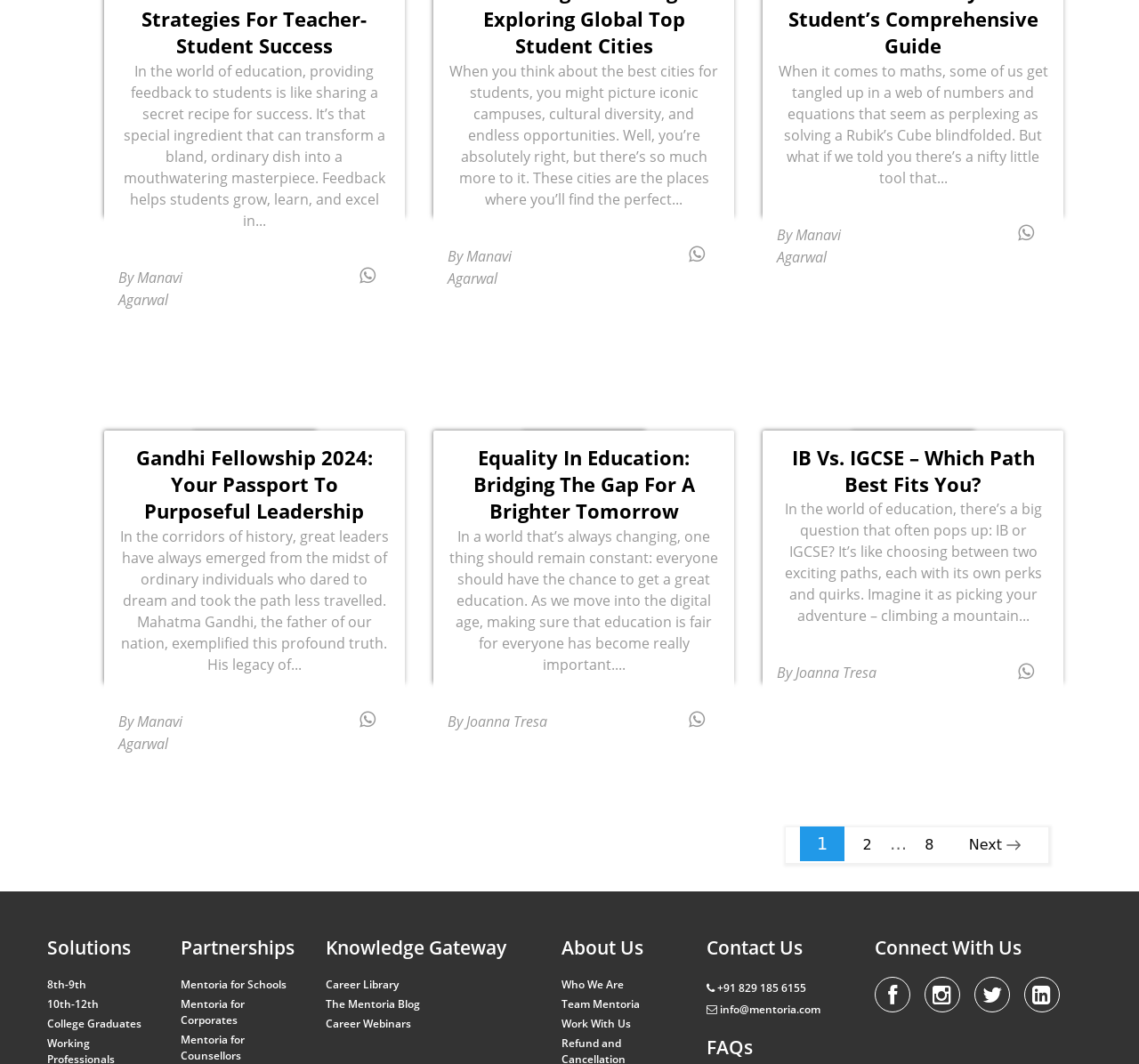Please determine the bounding box coordinates of the element's region to click for the following instruction: "Leave a comment".

None